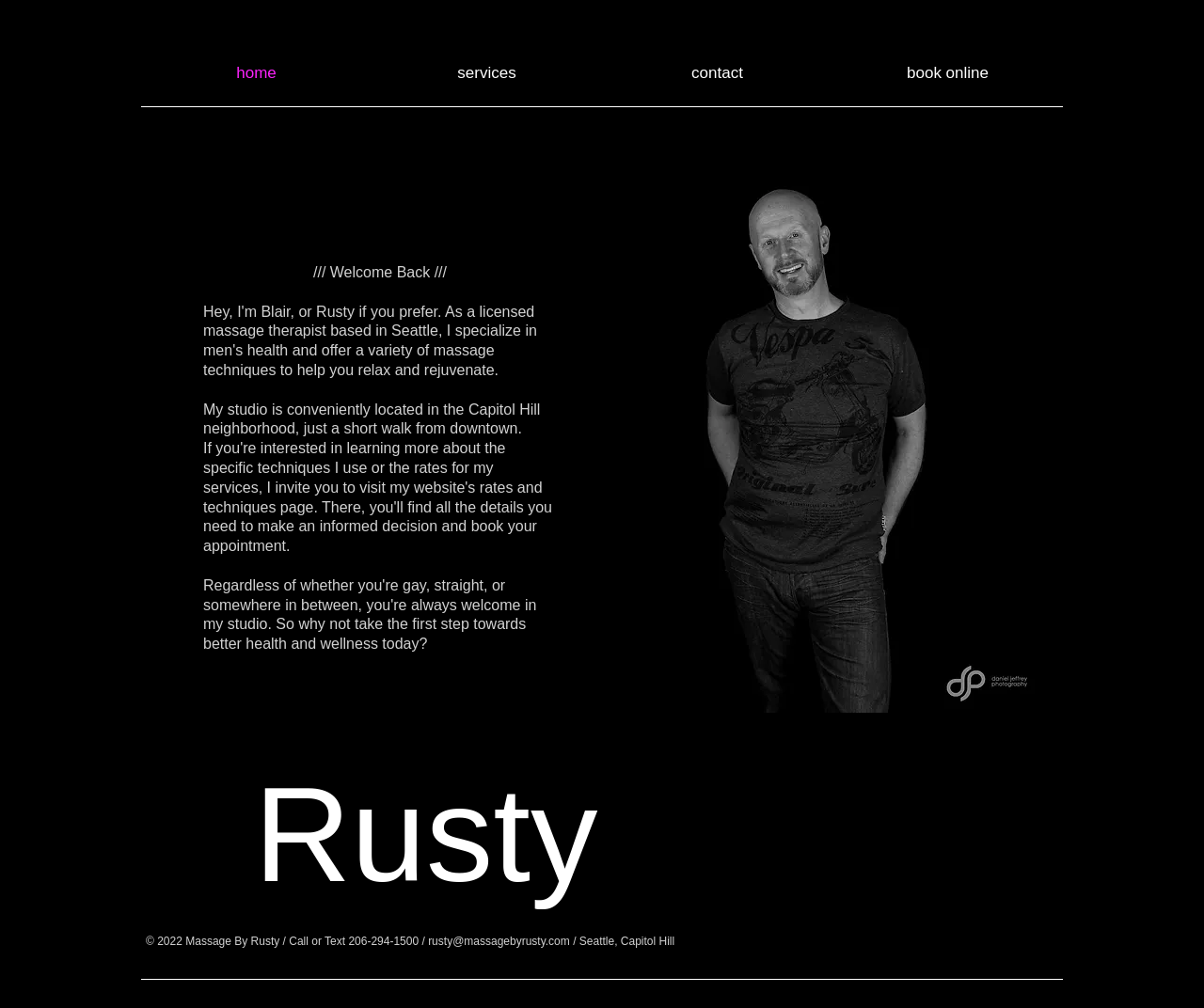Please provide a short answer using a single word or phrase for the question:
What is the phone number to call or text?

206-294-1500